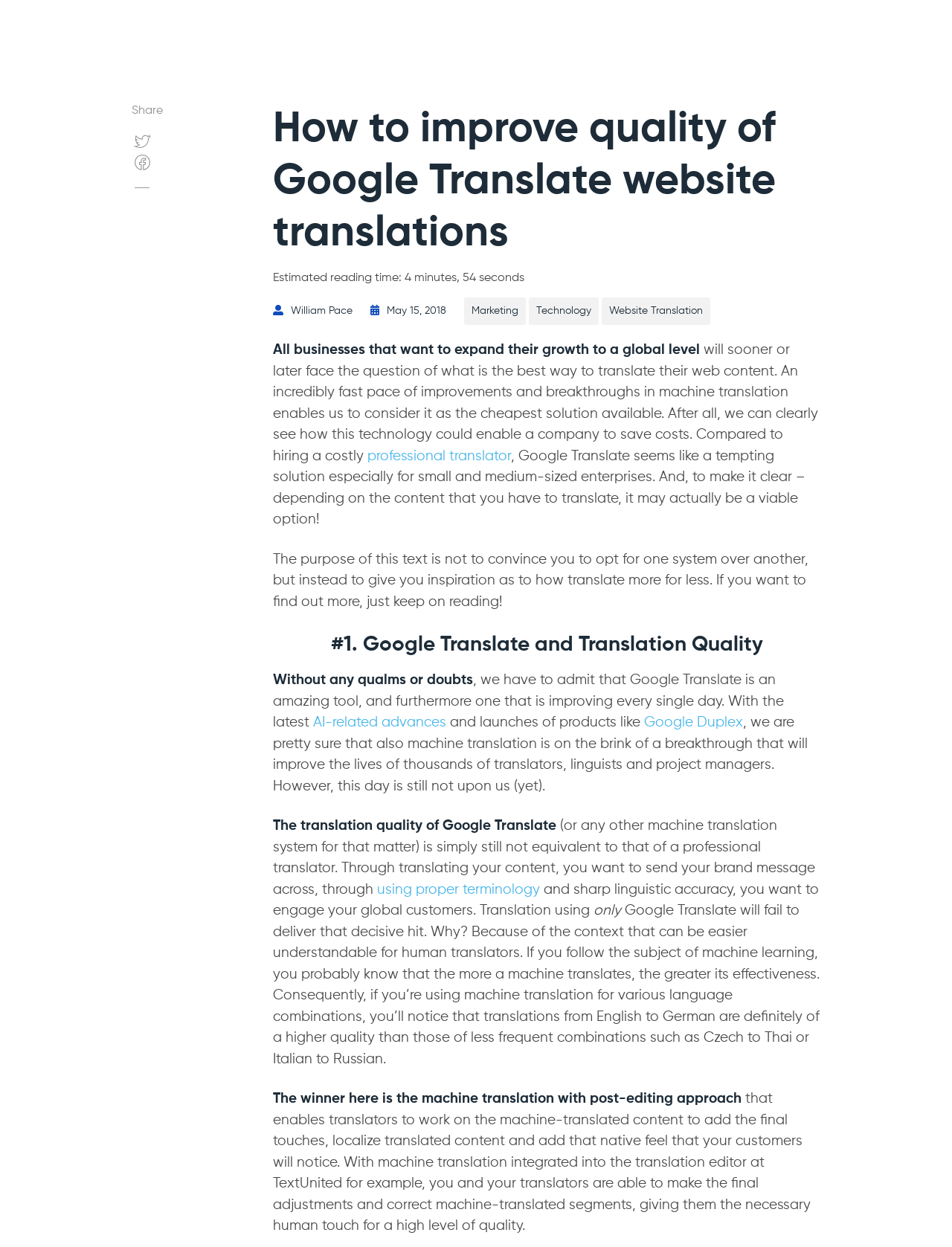Can you specify the bounding box coordinates of the area that needs to be clicked to fulfill the following instruction: "Explore the Website Translation category"?

[0.632, 0.239, 0.746, 0.261]